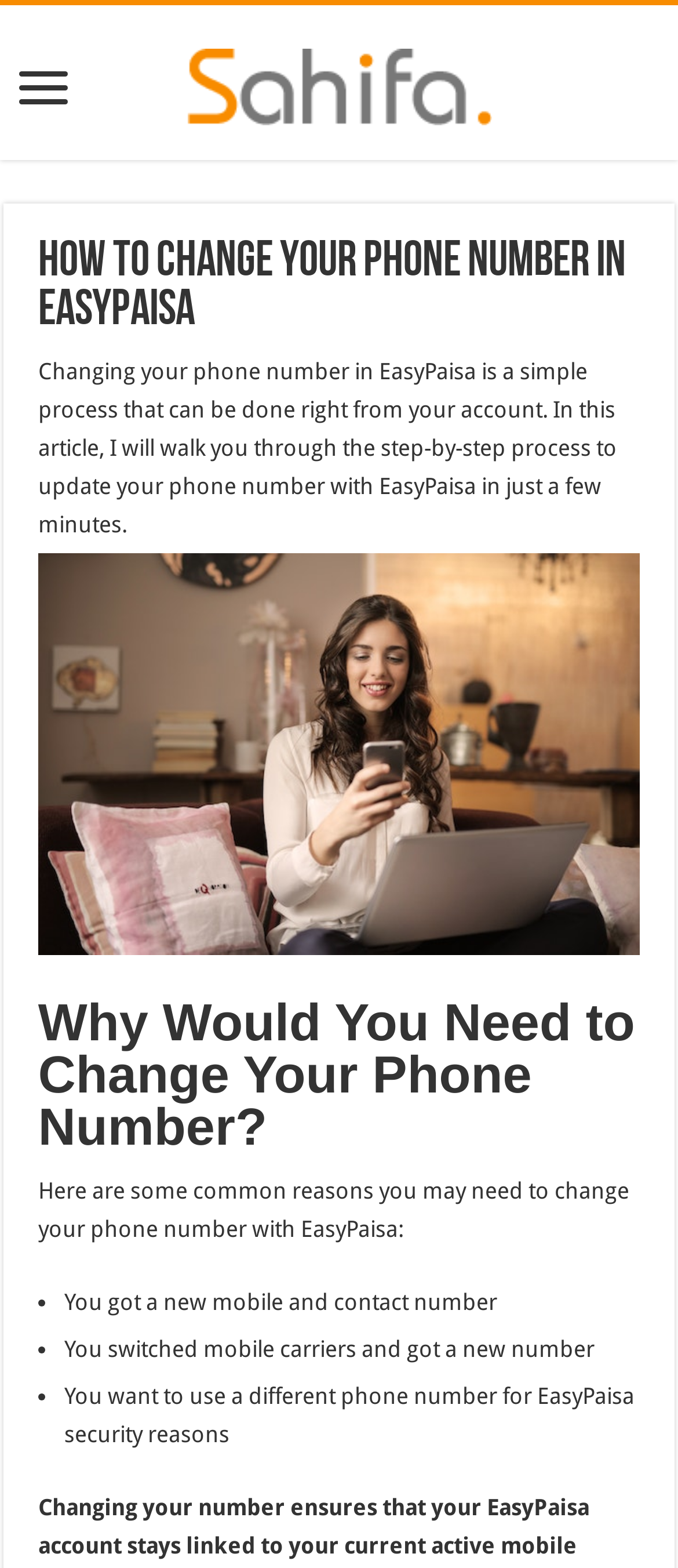Please provide a detailed answer to the question below based on the screenshot: 
What is the author of the article?

The author of the article can be found by looking at the top of the webpage, where the heading 'Claire Or Me' is located, indicating that the article is written by Claire Or Me.